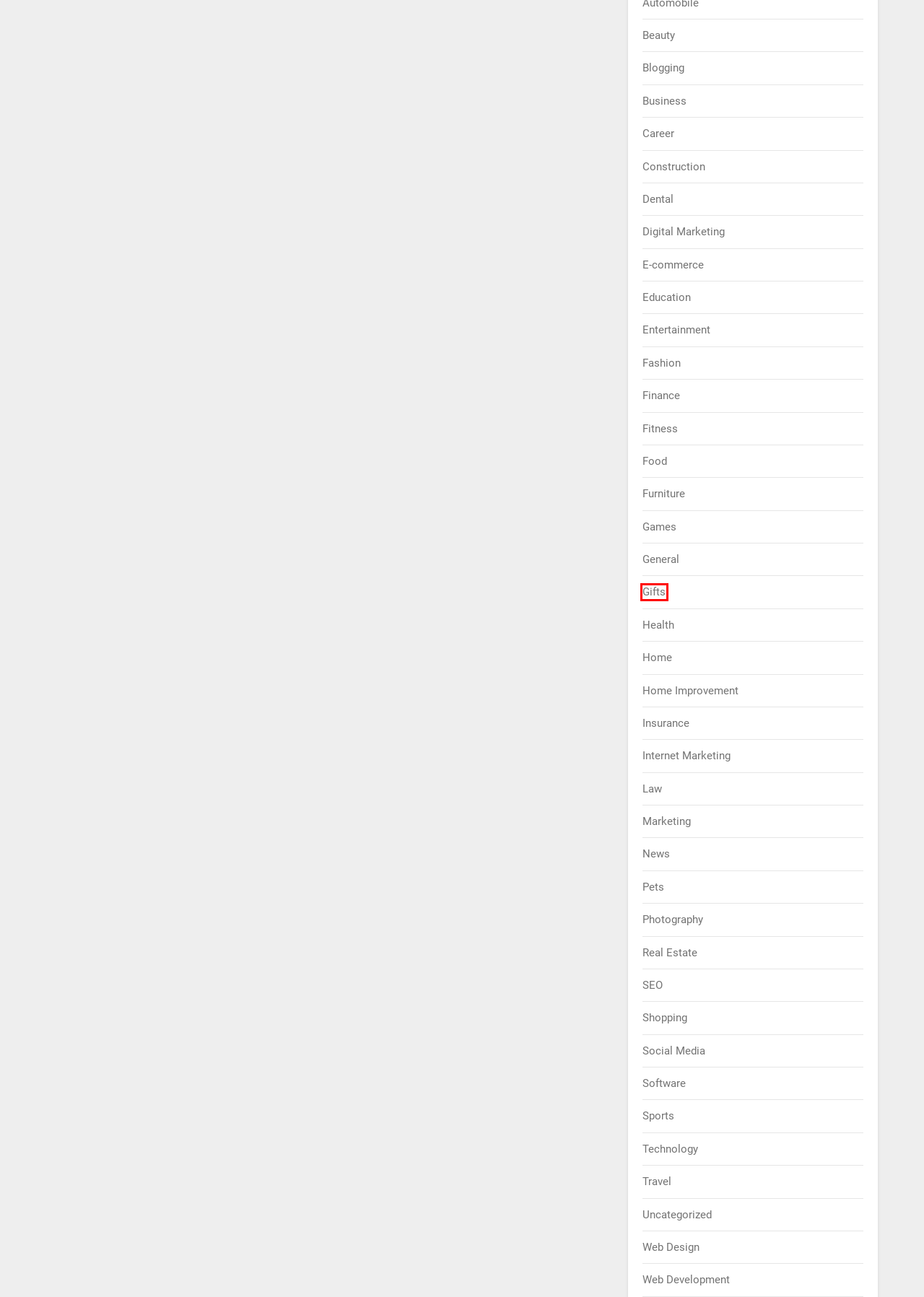You are presented with a screenshot of a webpage with a red bounding box. Select the webpage description that most closely matches the new webpage after clicking the element inside the red bounding box. The options are:
A. Marketing – Life lessons
B. SEO – Life lessons
C. Home Improvement – Life lessons
D. Insurance – Life lessons
E. Travel – Life lessons
F. Home – Life lessons
G. Business – Life lessons
H. Gifts – Life lessons

H